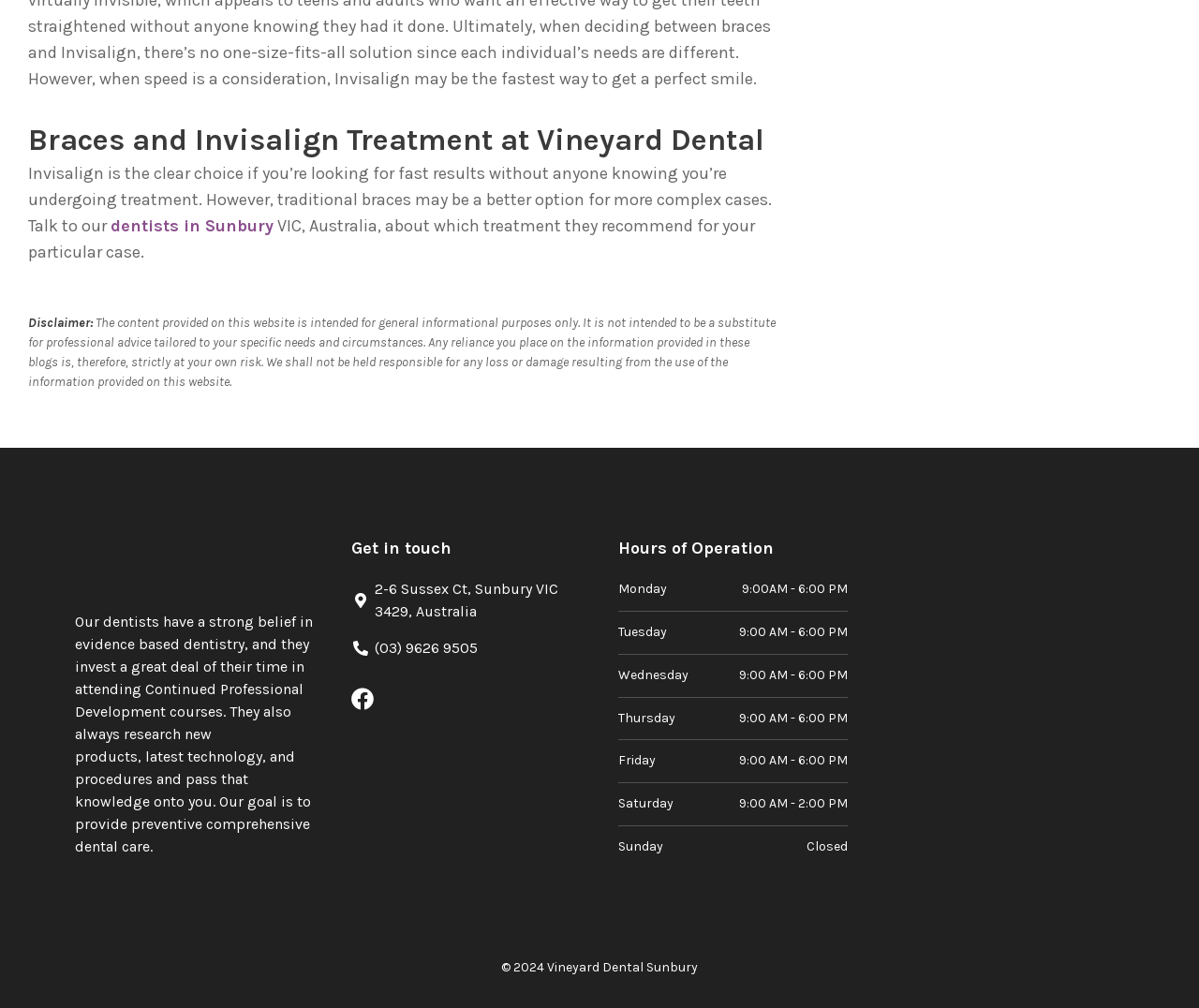Give the bounding box coordinates for this UI element: "© 2024 Vineyard Dental Sunbury". The coordinates should be four float numbers between 0 and 1, arranged as [left, top, right, bottom].

[0.418, 0.949, 0.582, 0.972]